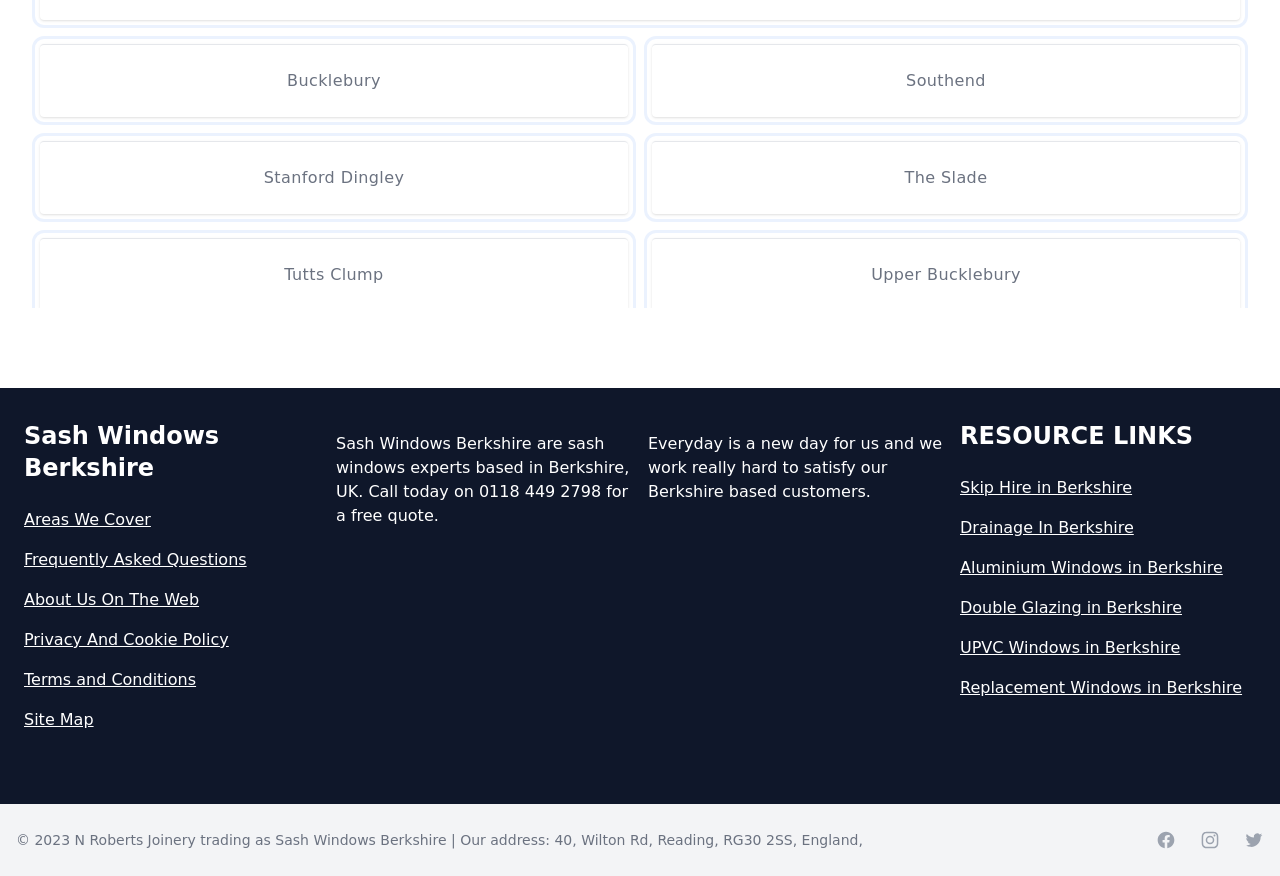Give a concise answer using one word or a phrase to the following question:
How many links are there in the 'RESOURCE LINKS' section?

6